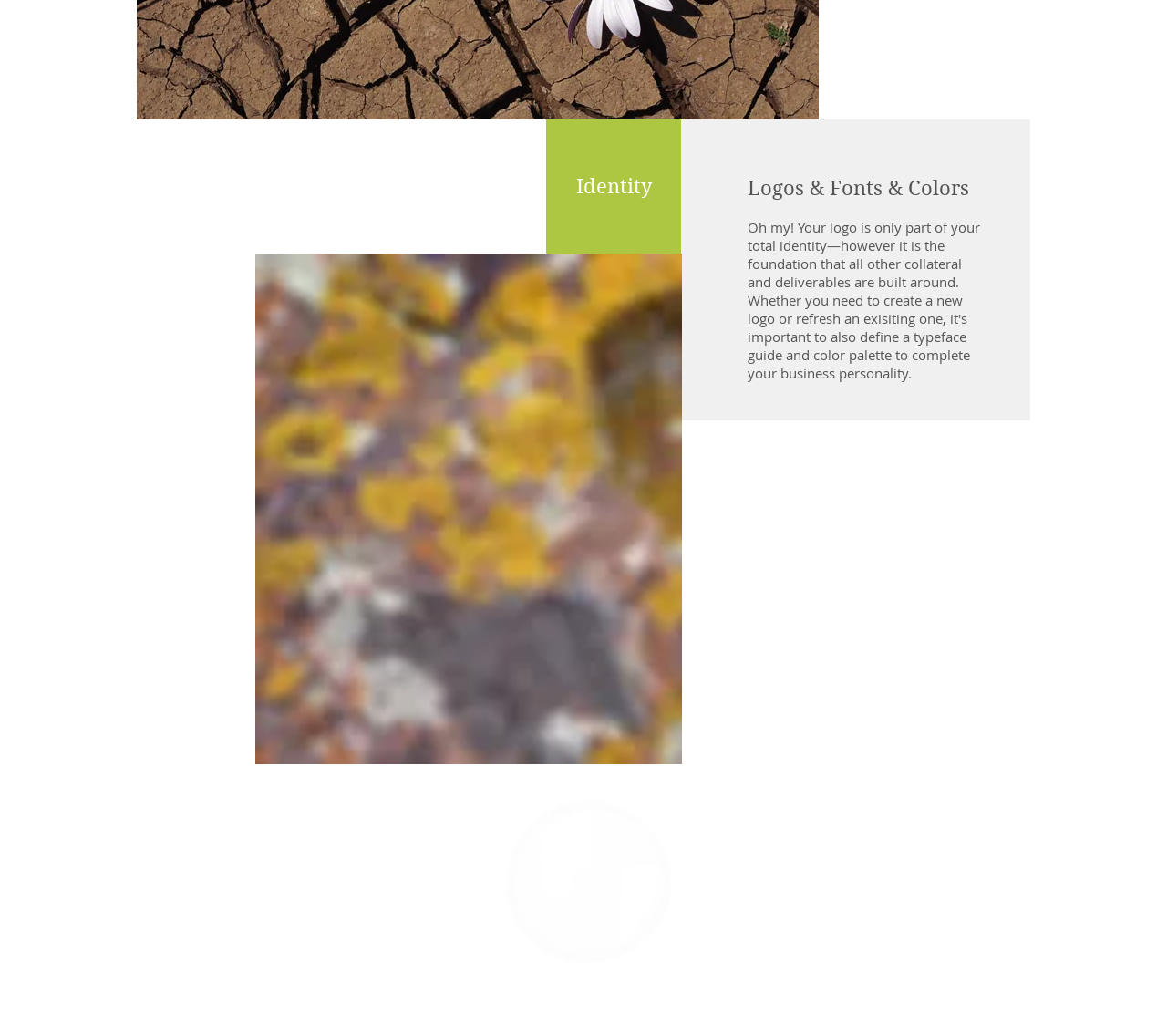What is the company's phone number? Refer to the image and provide a one-word or short phrase answer.

602.258.1035